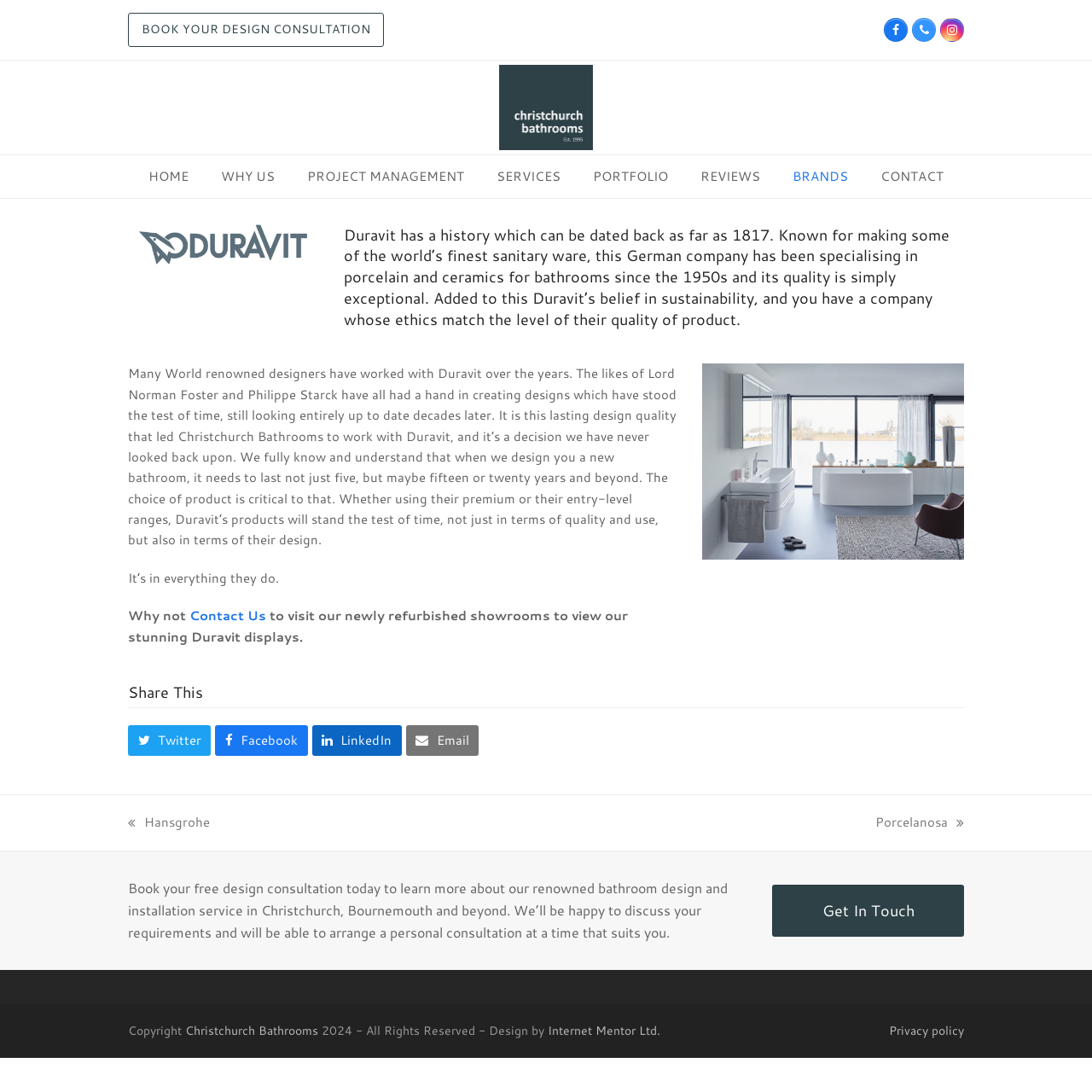Examine the image and give a thorough answer to the following question:
What is the name of the company that designed the webpage?

The webpage has a footer section with a copyright notice that mentions Internet Mentor Ltd. as the designer of the webpage.